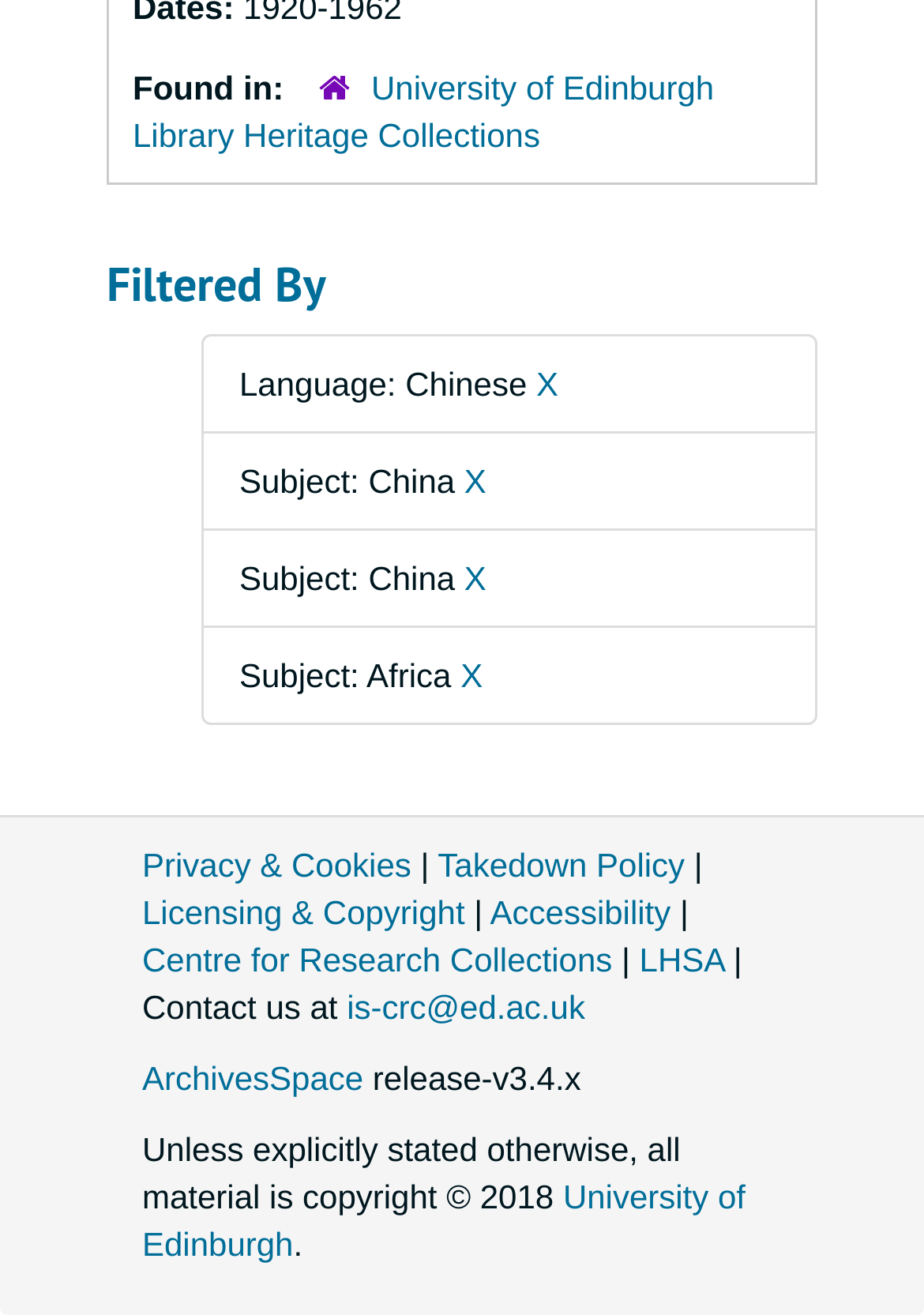How many subjects are filtered by?
Use the information from the screenshot to give a comprehensive response to the question.

The subjects filtered by are 'China' and 'Africa', which can be found in the 'Filtered By' section of the webpage.